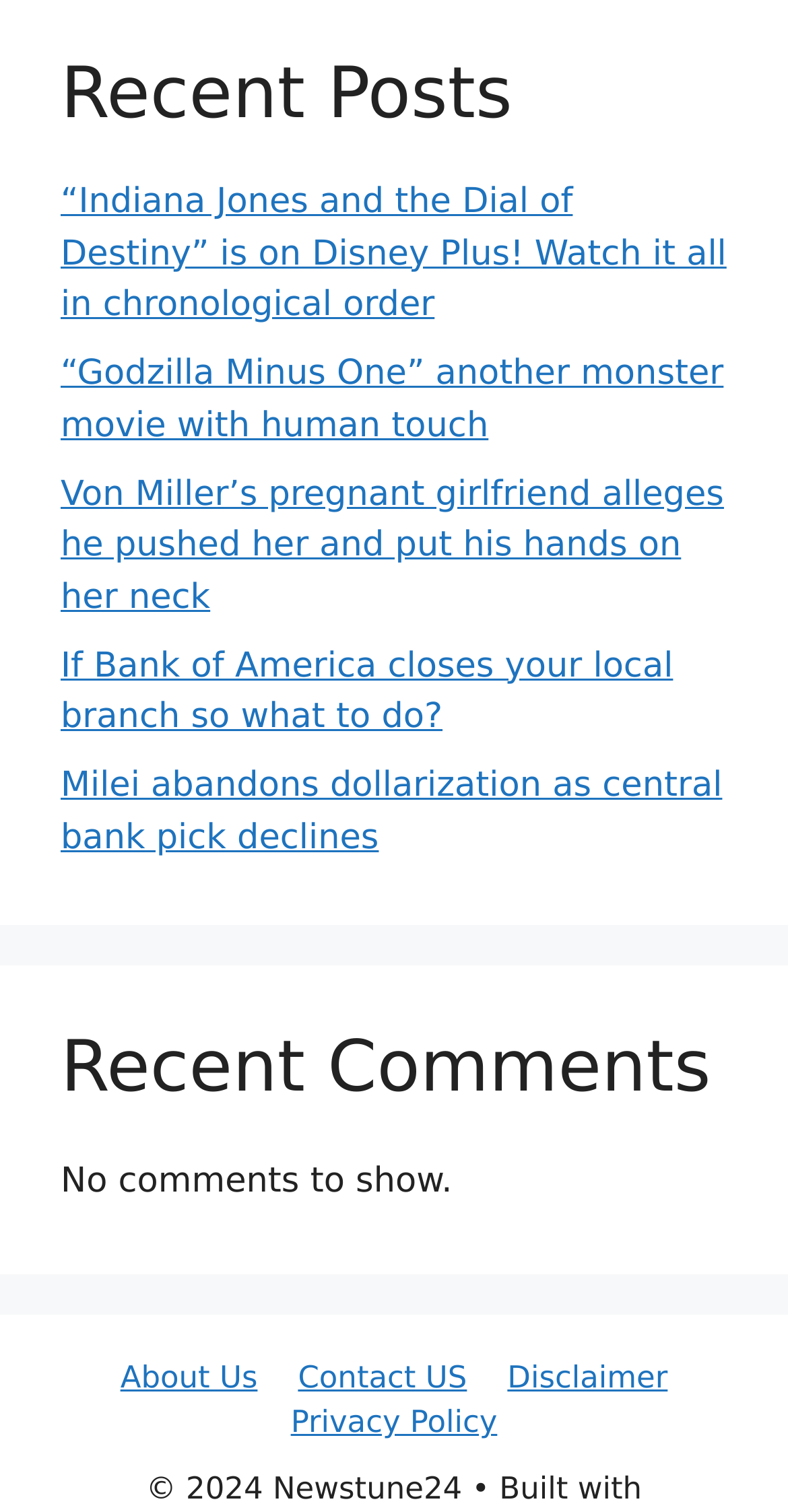Please specify the bounding box coordinates for the clickable region that will help you carry out the instruction: "Check recent comments".

[0.077, 0.679, 0.923, 0.735]